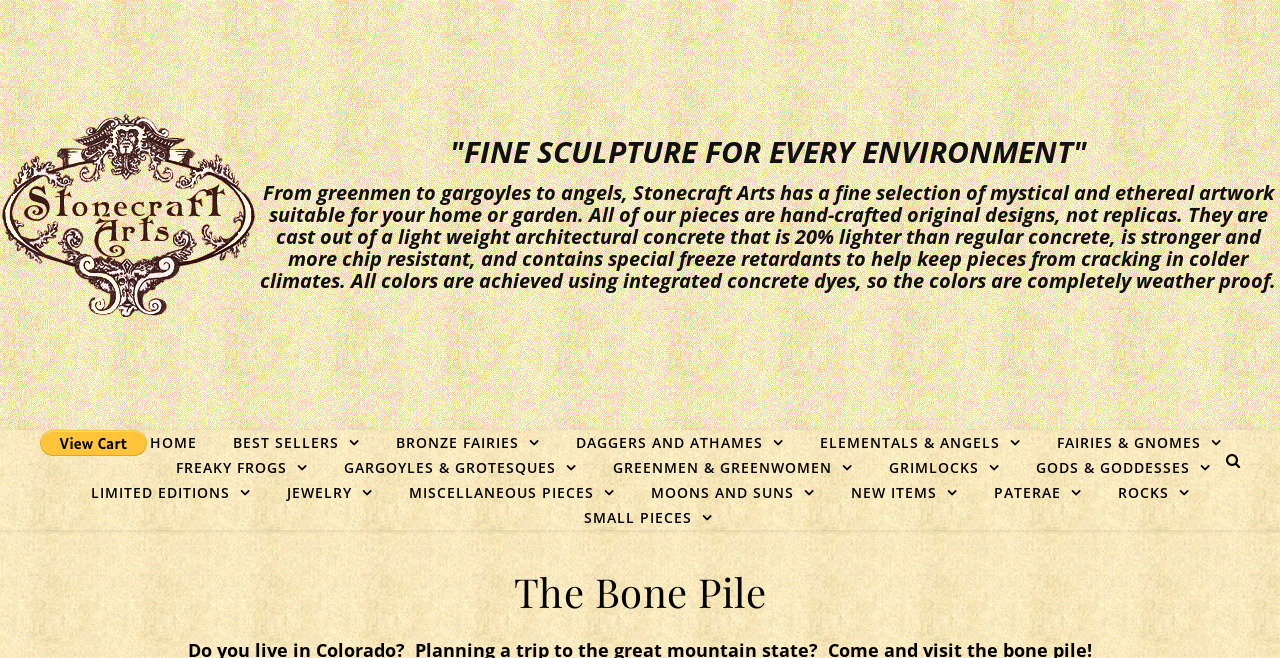Bounding box coordinates are given in the format (top-left x, top-left y, bottom-right x, bottom-right y). All values should be floating point numbers between 0 and 1. Provide the bounding box coordinate for the UI element described as: "Fine sculpture for every environment"

[0.0, 0.208, 1.0, 0.254]